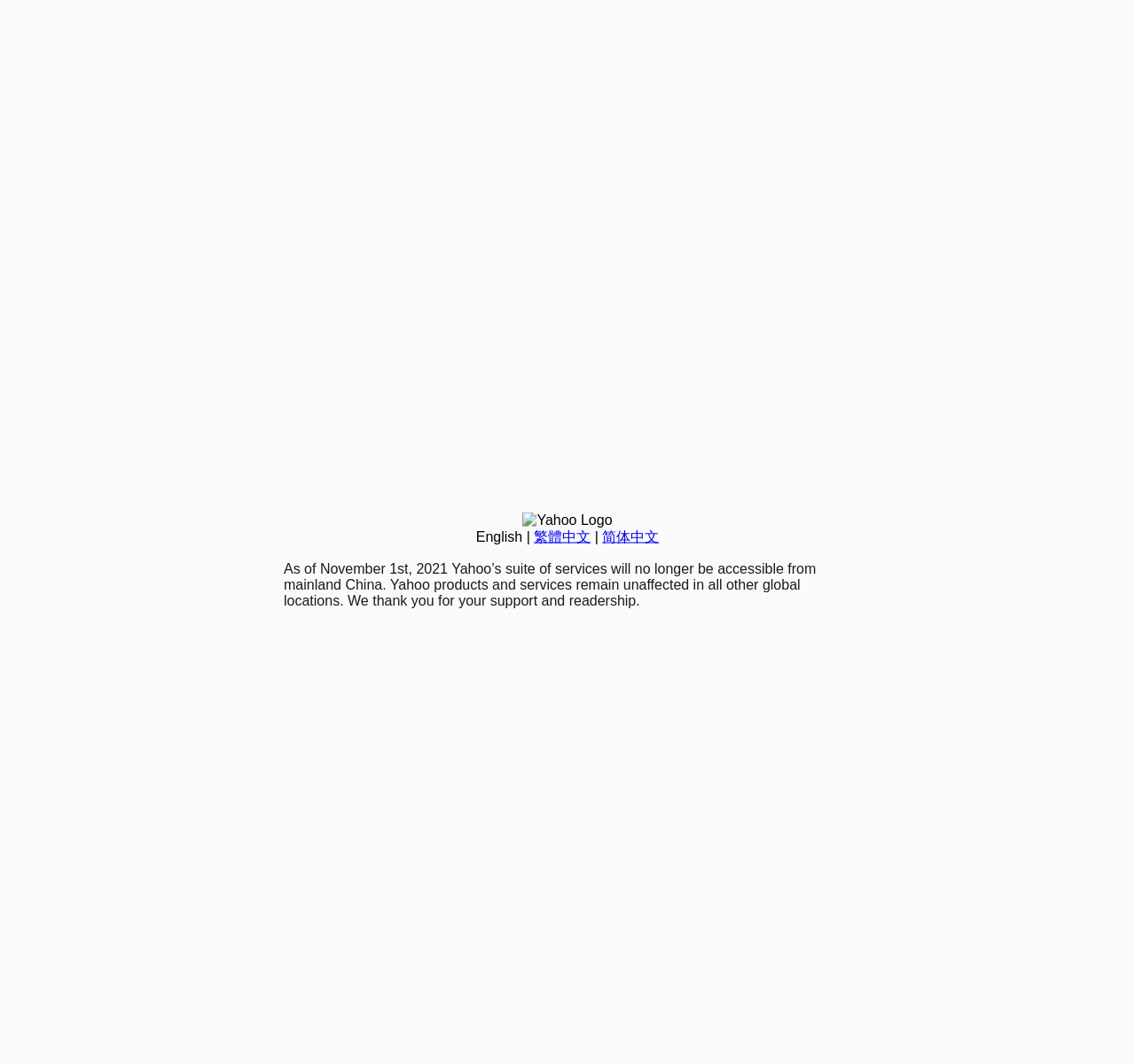From the webpage screenshot, predict the bounding box coordinates (top-left x, top-left y, bottom-right x, bottom-right y) for the UI element described here: 简体中文

[0.531, 0.497, 0.581, 0.511]